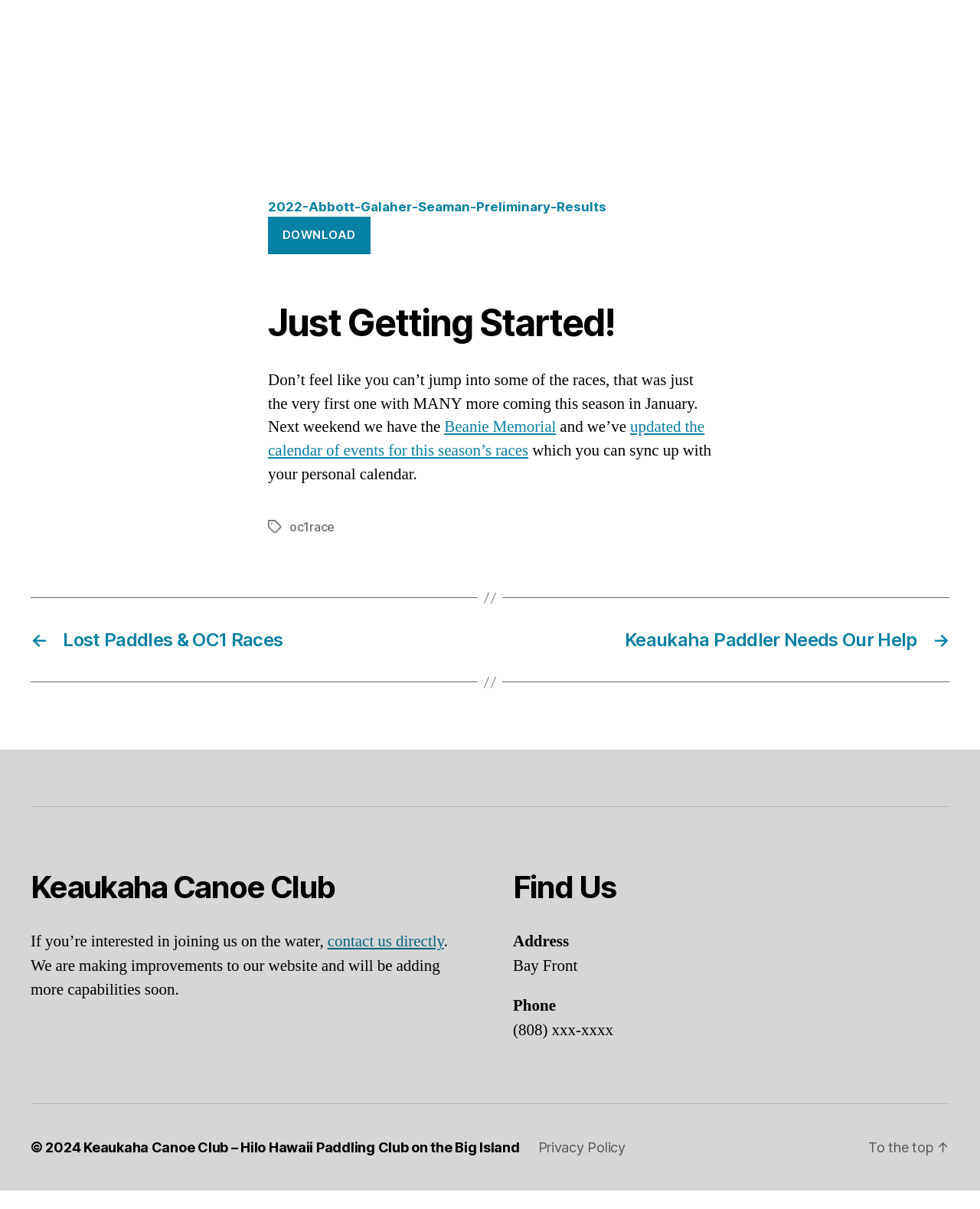Please provide the bounding box coordinates for the element that needs to be clicked to perform the following instruction: "Read about Jim Aylesworth's school visits". The coordinates should be given as four float numbers between 0 and 1, i.e., [left, top, right, bottom].

None